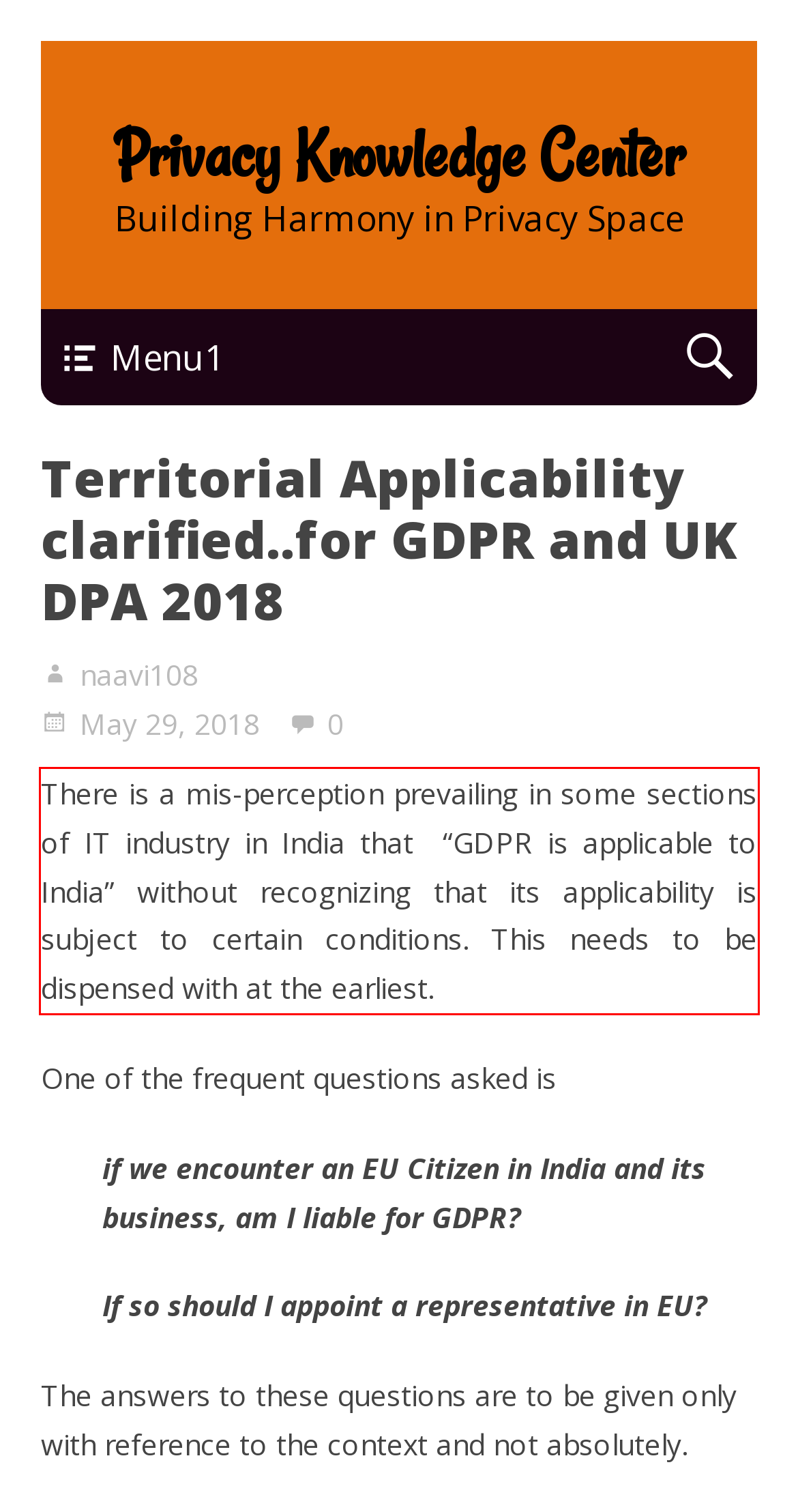Review the screenshot of the webpage and recognize the text inside the red rectangle bounding box. Provide the extracted text content.

There is a mis-perception prevailing in some sections of IT industry in India that “GDPR is applicable to India” without recognizing that its applicability is subject to certain conditions. This needs to be dispensed with at the earliest.